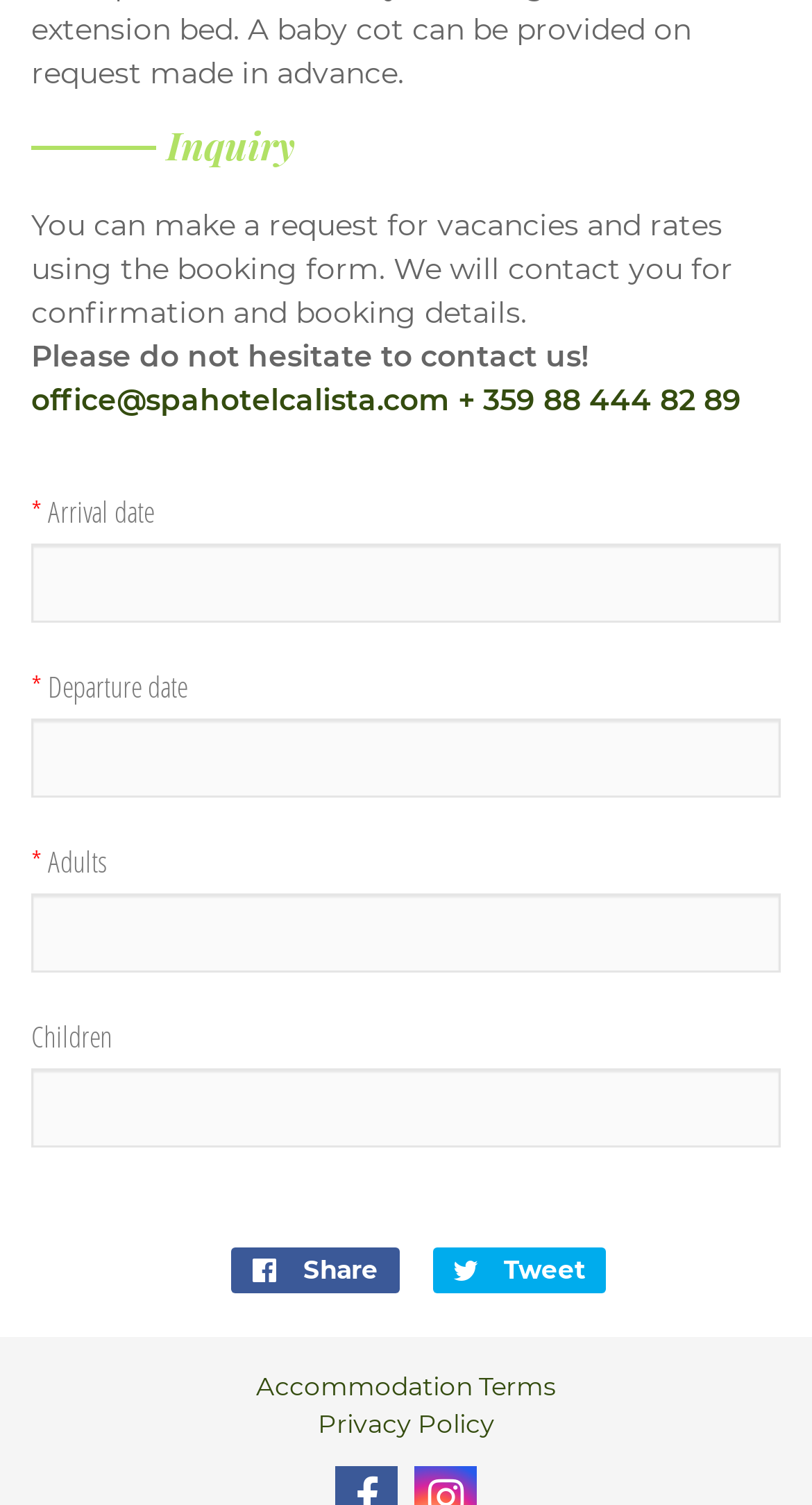Provide the bounding box coordinates of the section that needs to be clicked to accomplish the following instruction: "Contact via email."

[0.038, 0.253, 0.554, 0.278]